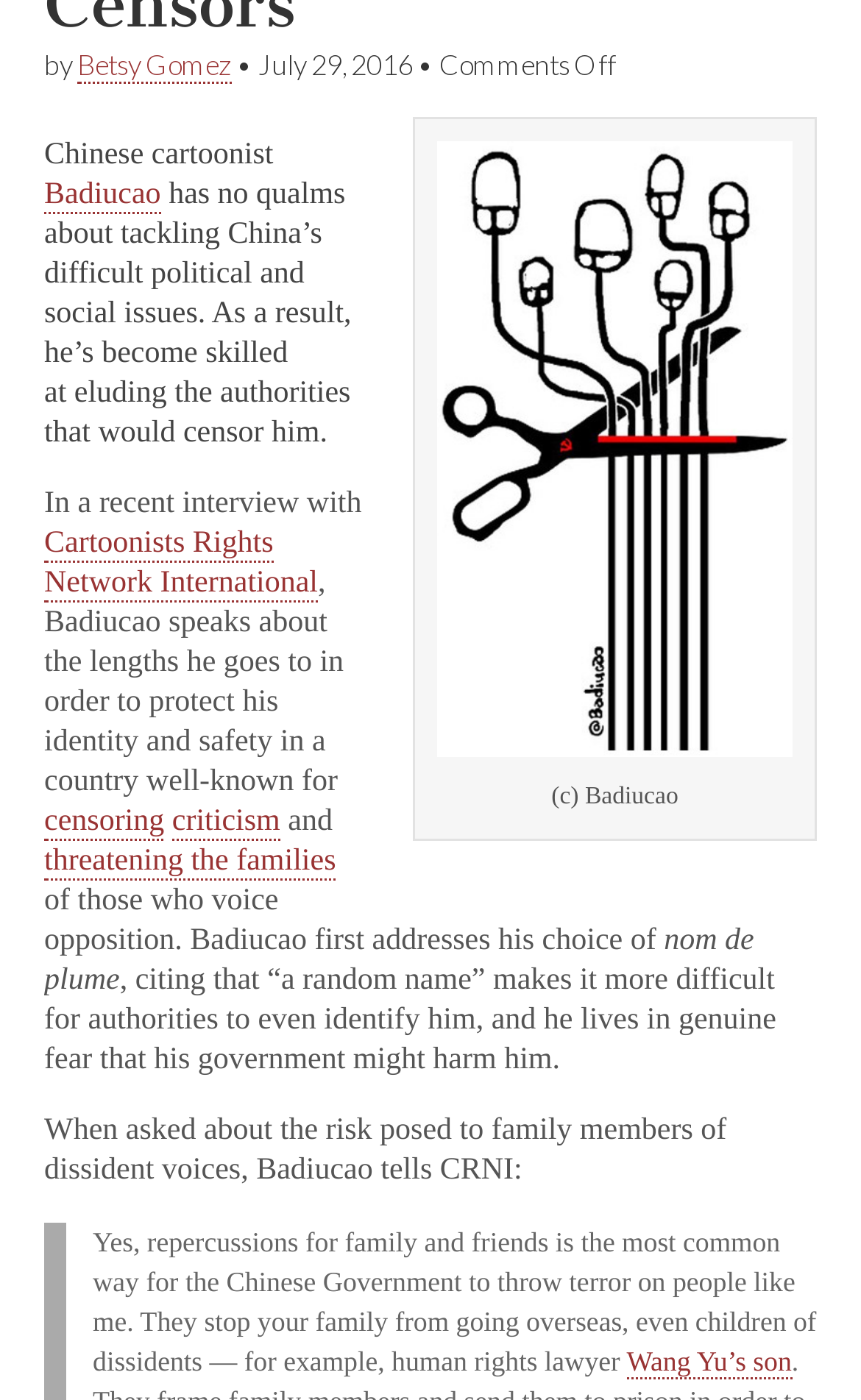Please give the bounding box coordinates of the area that should be clicked to fulfill the following instruction: "View the image". The coordinates should be in the format of four float numbers from 0 to 1, i.e., [left, top, right, bottom].

[0.508, 0.101, 0.921, 0.541]